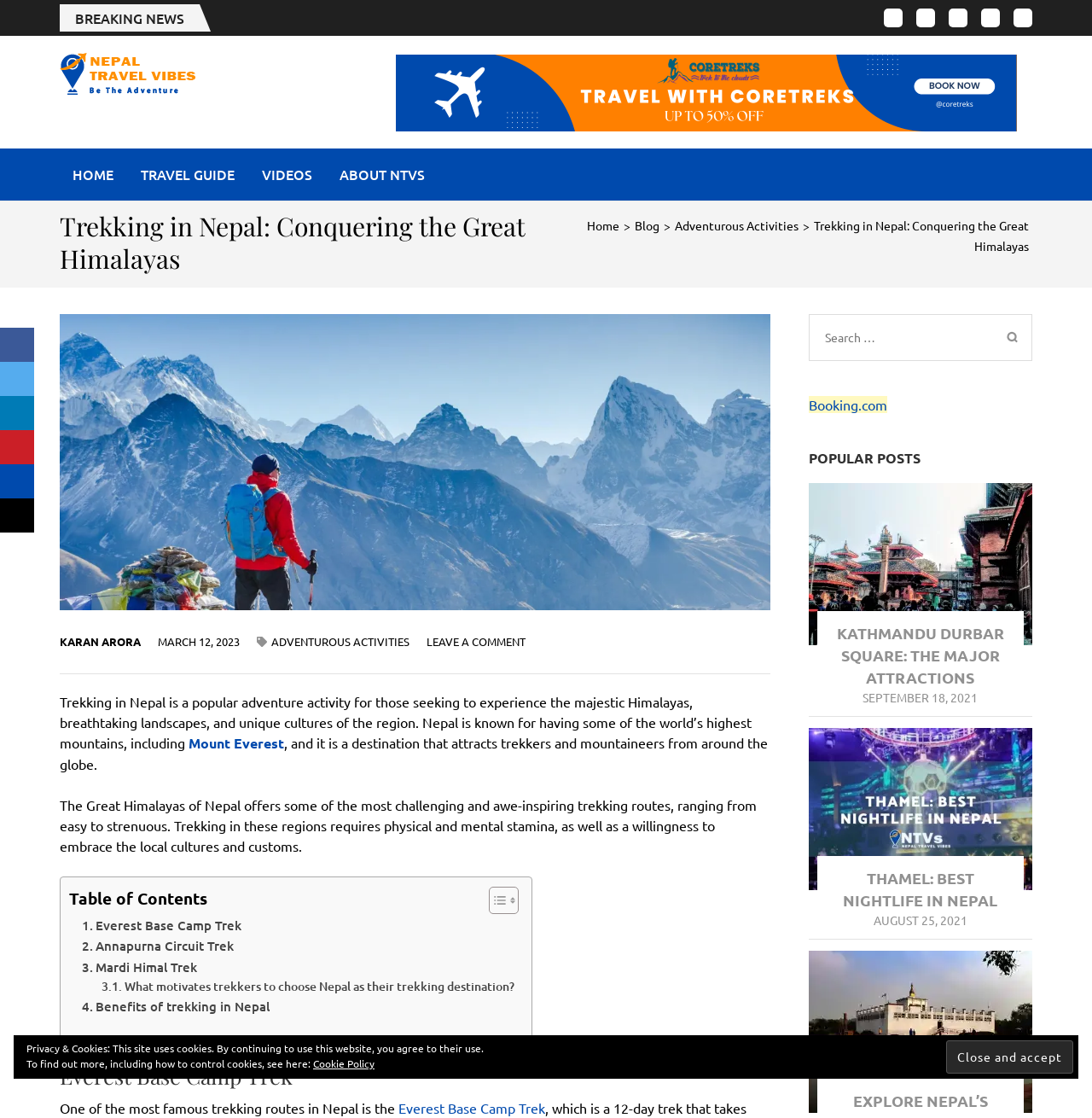Please answer the following question using a single word or phrase: What is the name of the mountain mentioned in the webpage?

Mount Everest